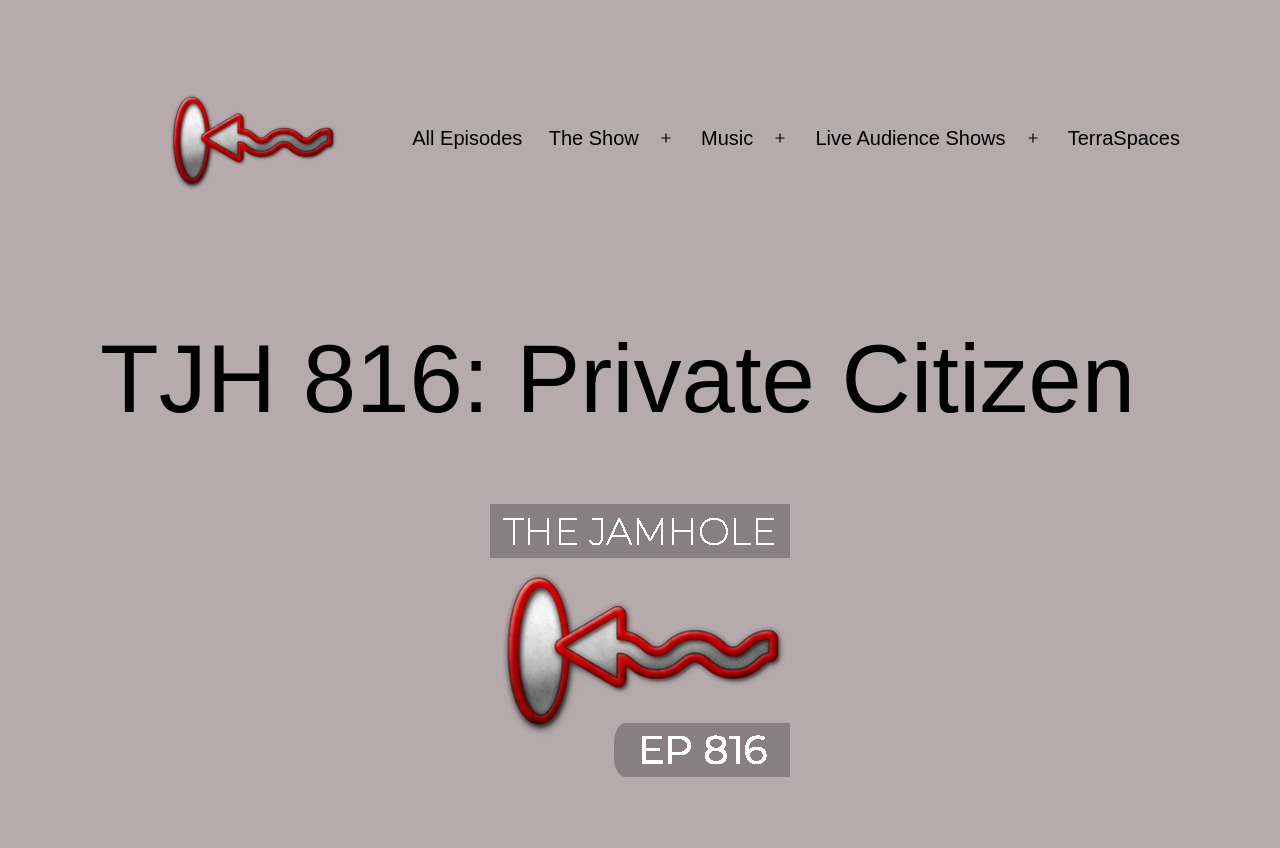Find and generate the main title of the webpage.

TJH 816: Private Citizen